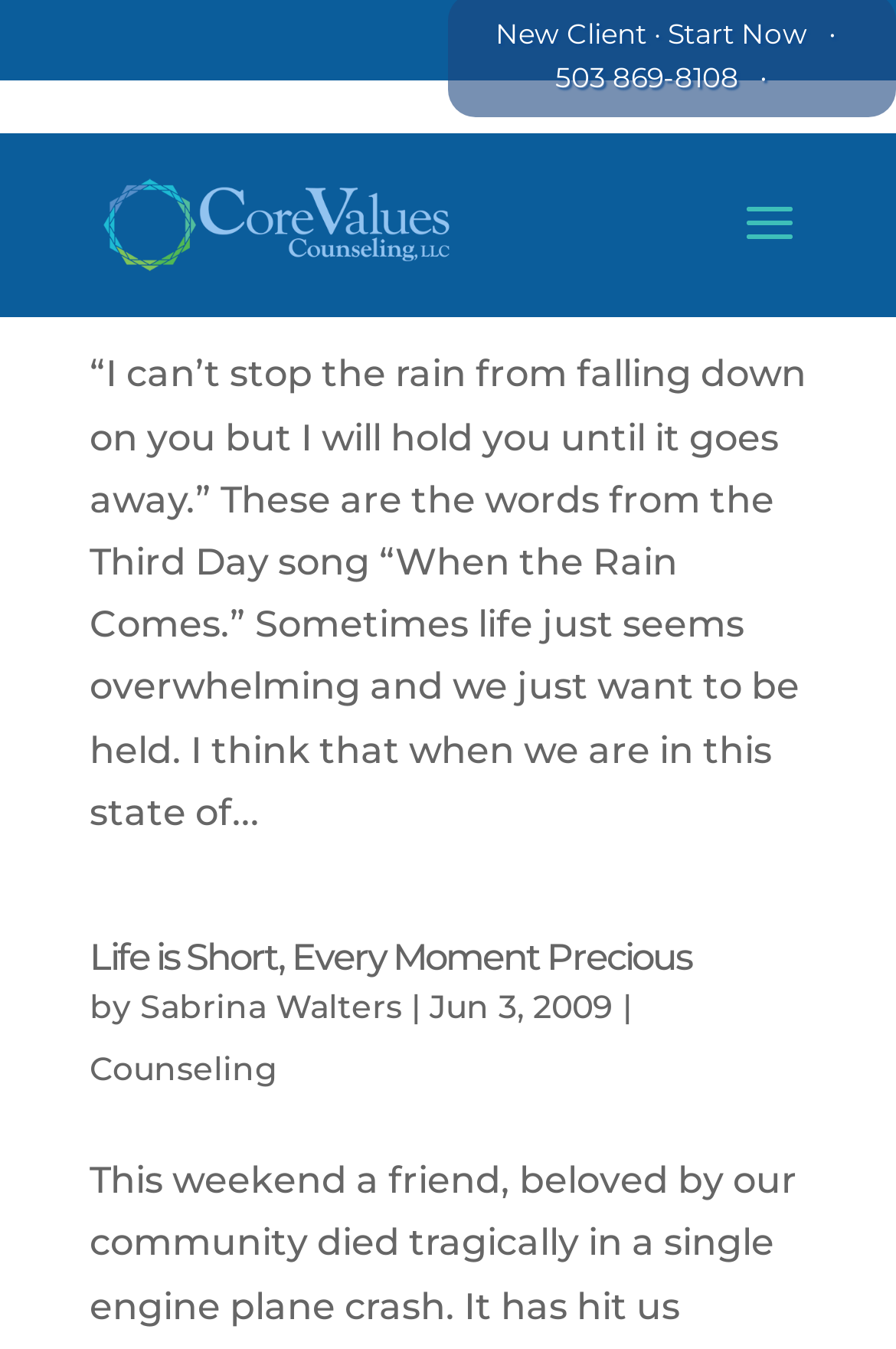Locate the bounding box coordinates of the UI element described by: "alt="Core Values Counseling"". Provide the coordinates as four float numbers between 0 and 1, formatted as [left, top, right, bottom].

[0.11, 0.149, 0.51, 0.181]